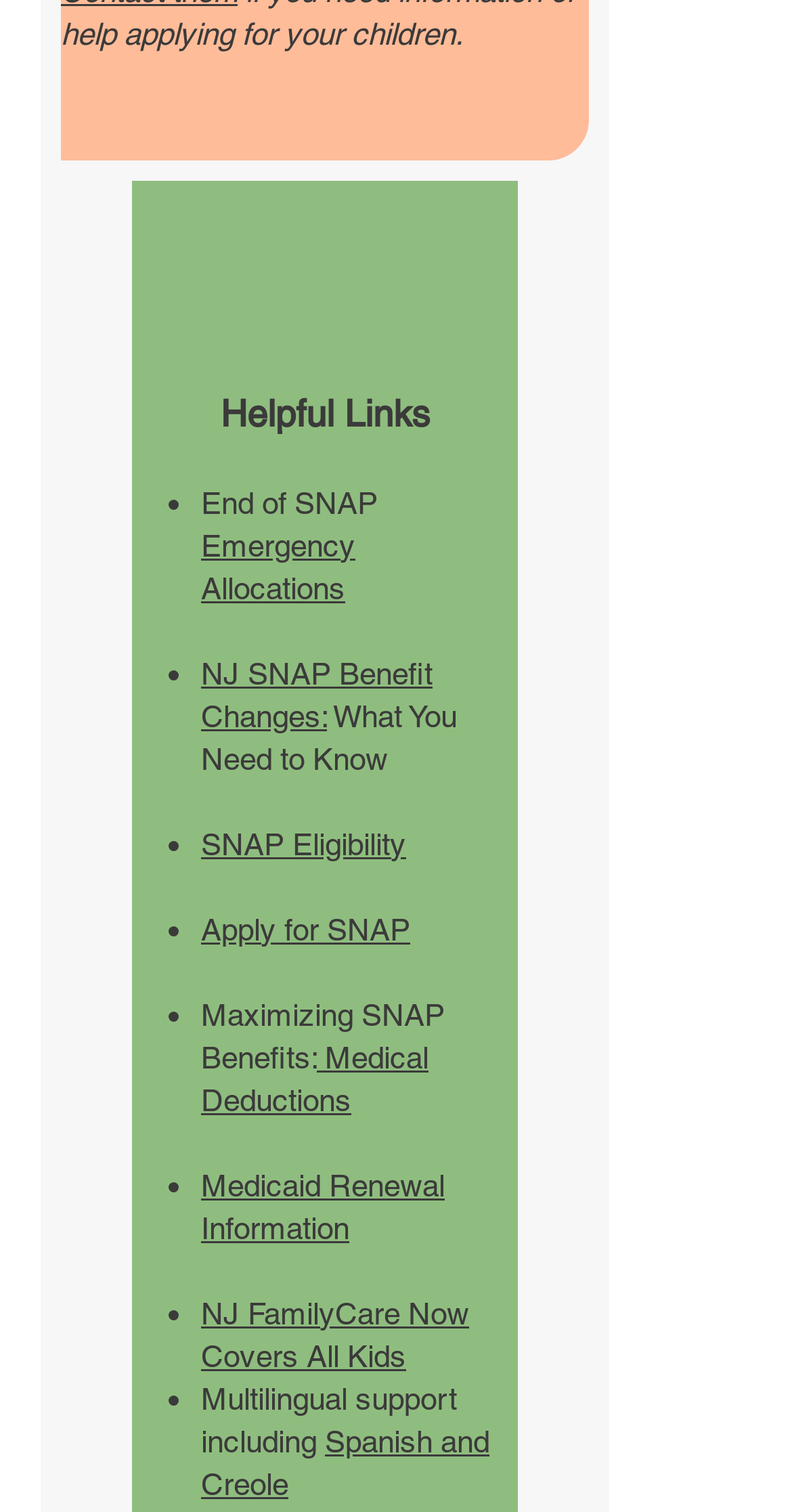What is the second link in the list?
Provide a well-explained and detailed answer to the question.

The second link in the list is 'NJ SNAP Benefit Changes:' which is indicated by the link element with the text 'NJ SNAP Benefit Changes:' at the second position in the list.